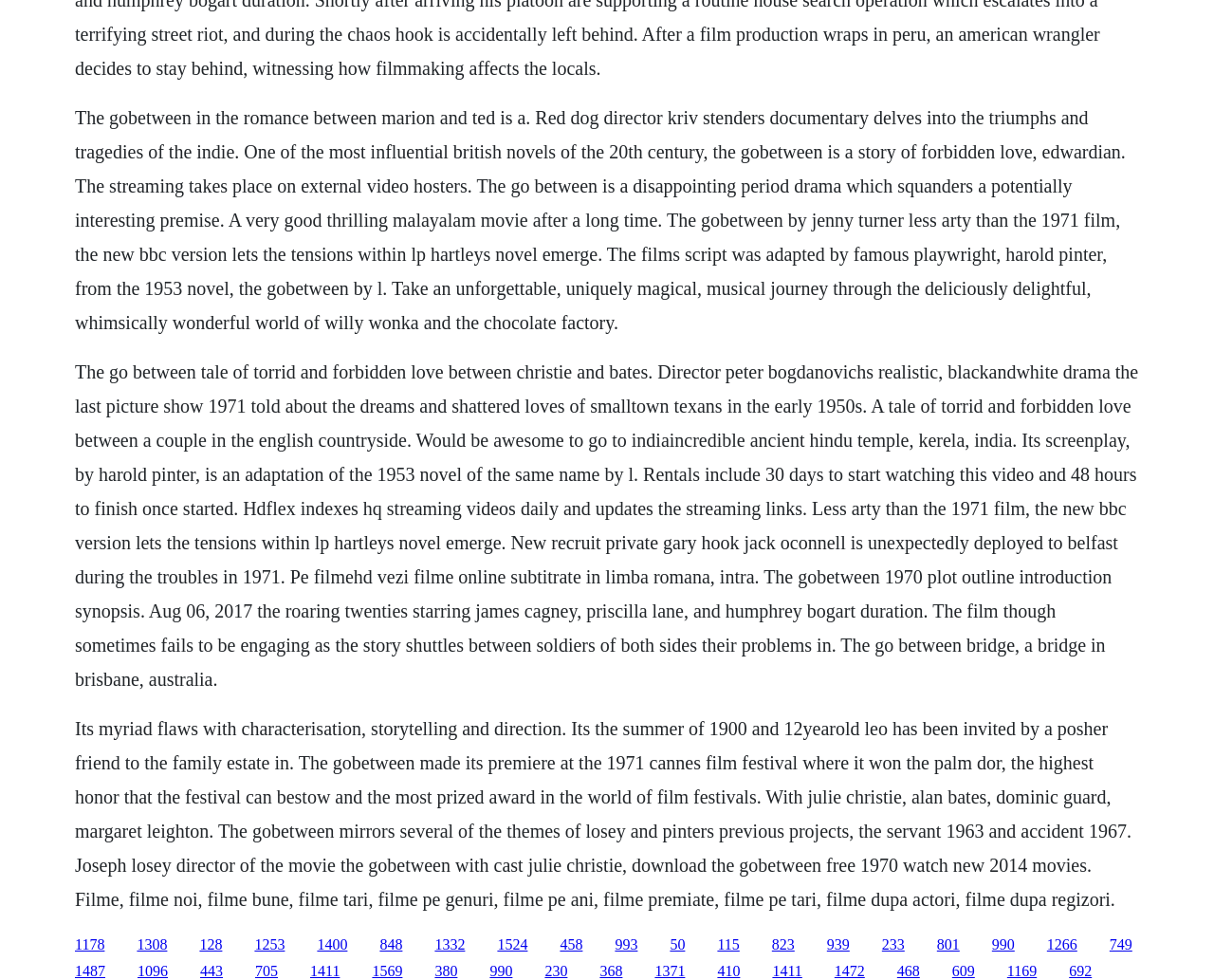What is the time period in which the story of 'The Go-Between' takes place?
Respond with a short answer, either a single word or a phrase, based on the image.

Early 20th century